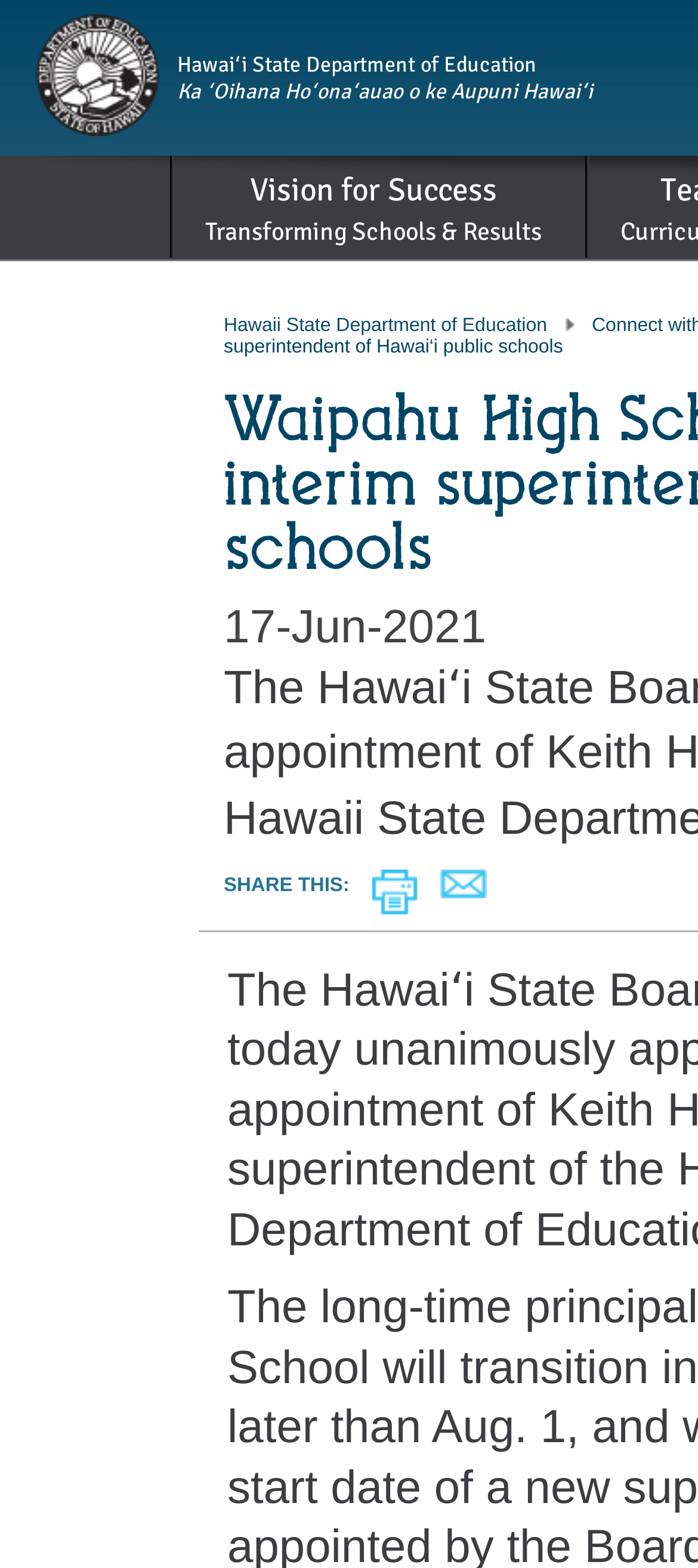What is the date of the news?
Answer the question based on the image using a single word or a brief phrase.

17-Jun-2021